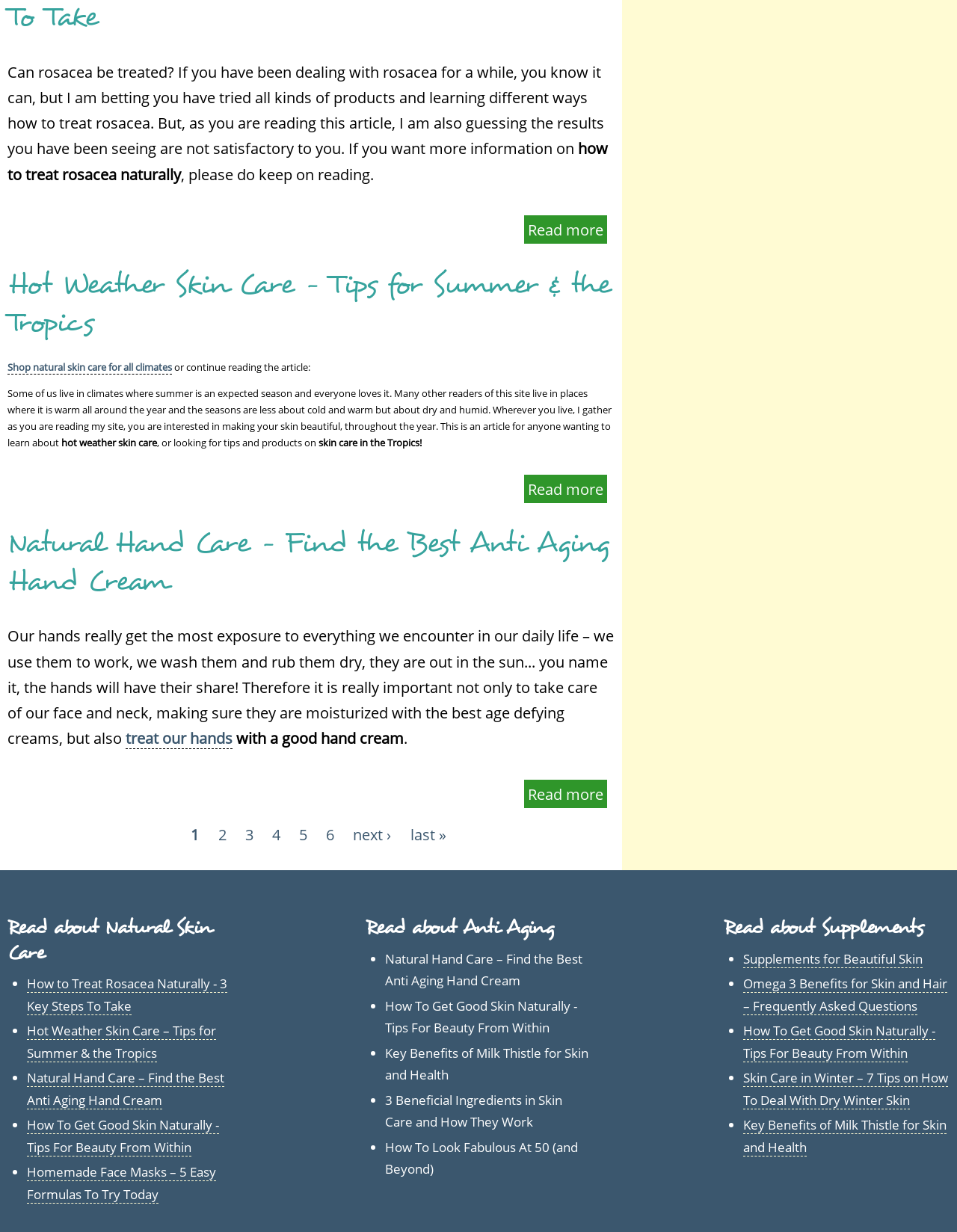What is the category of the links under 'Read about Anti Aging'?
Look at the screenshot and provide an in-depth answer.

The links under 'Read about Anti Aging' are categorized under anti-aging, as indicated by the heading 'Read about Anti Aging' and the links 'Natural Hand Care – Find the Best Anti Aging Hand Cream', 'How To Get Good Skin Naturally - Tips For Beauty From Within', and so on.